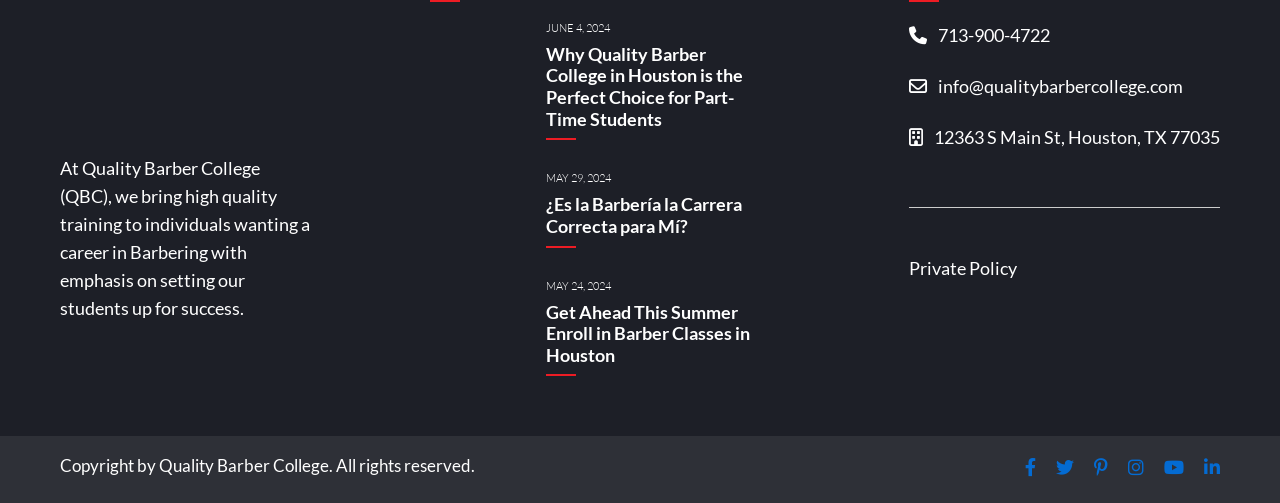Please determine the bounding box coordinates of the element to click in order to execute the following instruction: "Click the link to learn why Quality Barber College in Houston is the perfect choice for part-time students". The coordinates should be four float numbers between 0 and 1, specified as [left, top, right, bottom].

[0.336, 0.043, 0.419, 0.23]